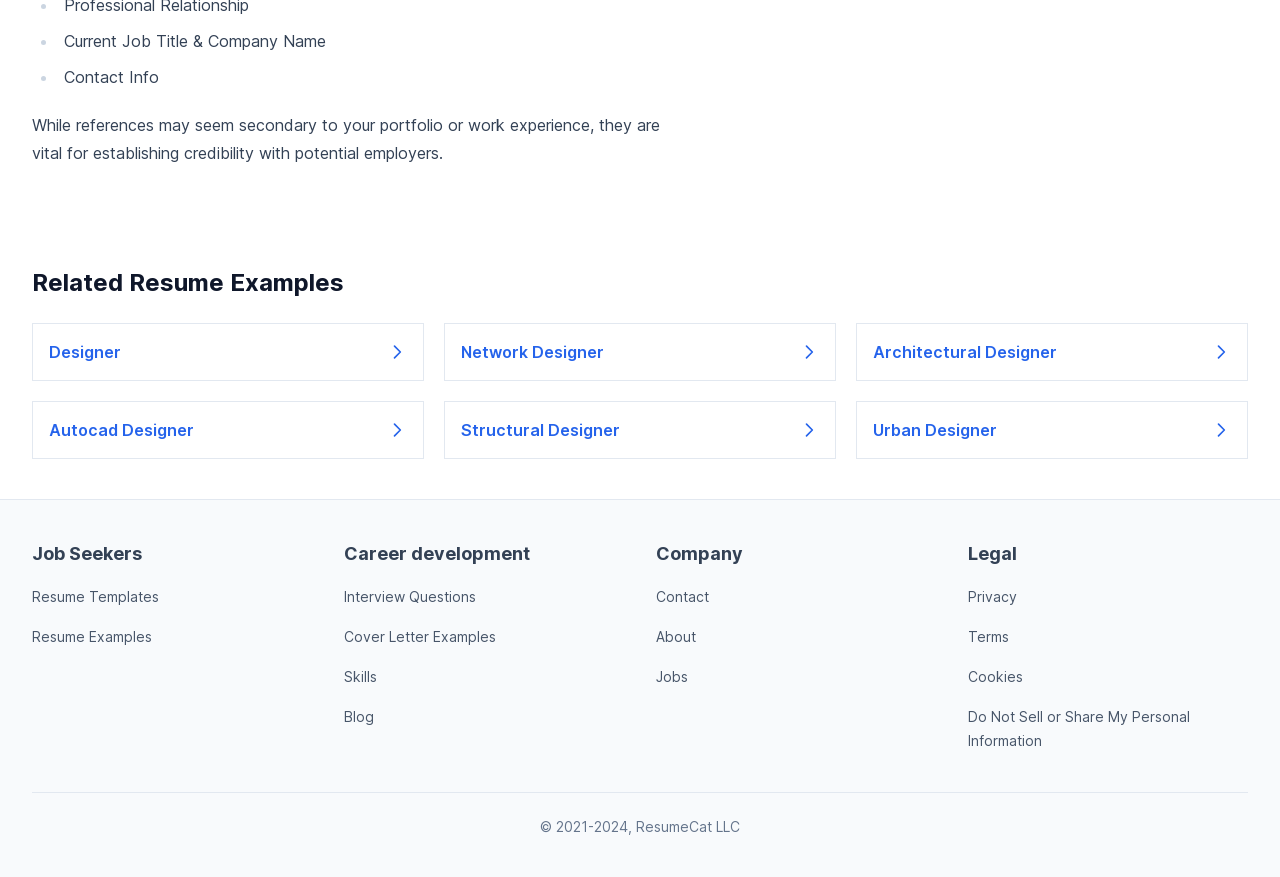Given the element description Cover Letter Examples, identify the bounding box coordinates for the UI element on the webpage screenshot. The format should be (top-left x, top-left y, bottom-right x, bottom-right y), with values between 0 and 1.

[0.269, 0.716, 0.388, 0.736]